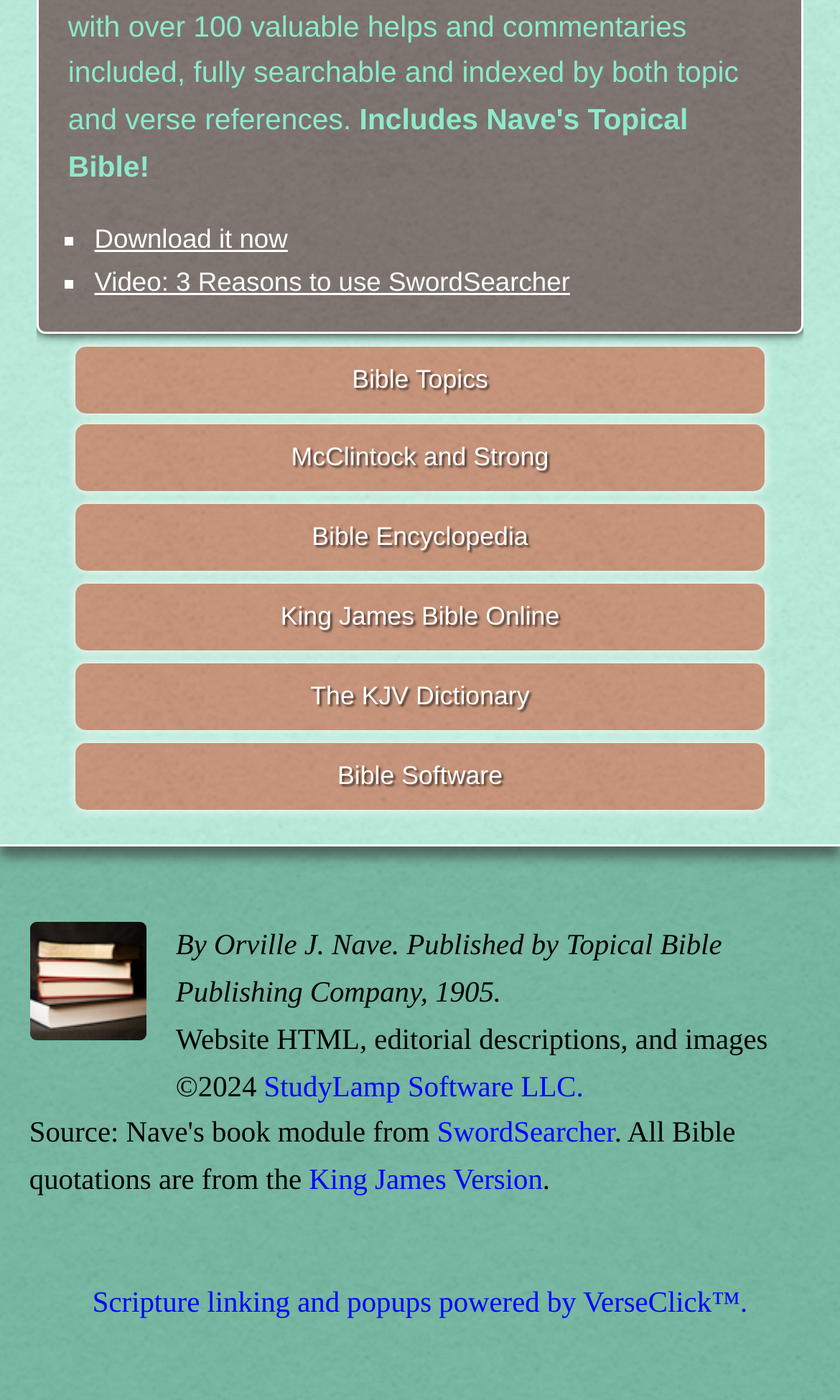Identify the bounding box coordinates for the element that needs to be clicked to fulfill this instruction: "Download the software". Provide the coordinates in the format of four float numbers between 0 and 1: [left, top, right, bottom].

[0.112, 0.16, 0.343, 0.182]